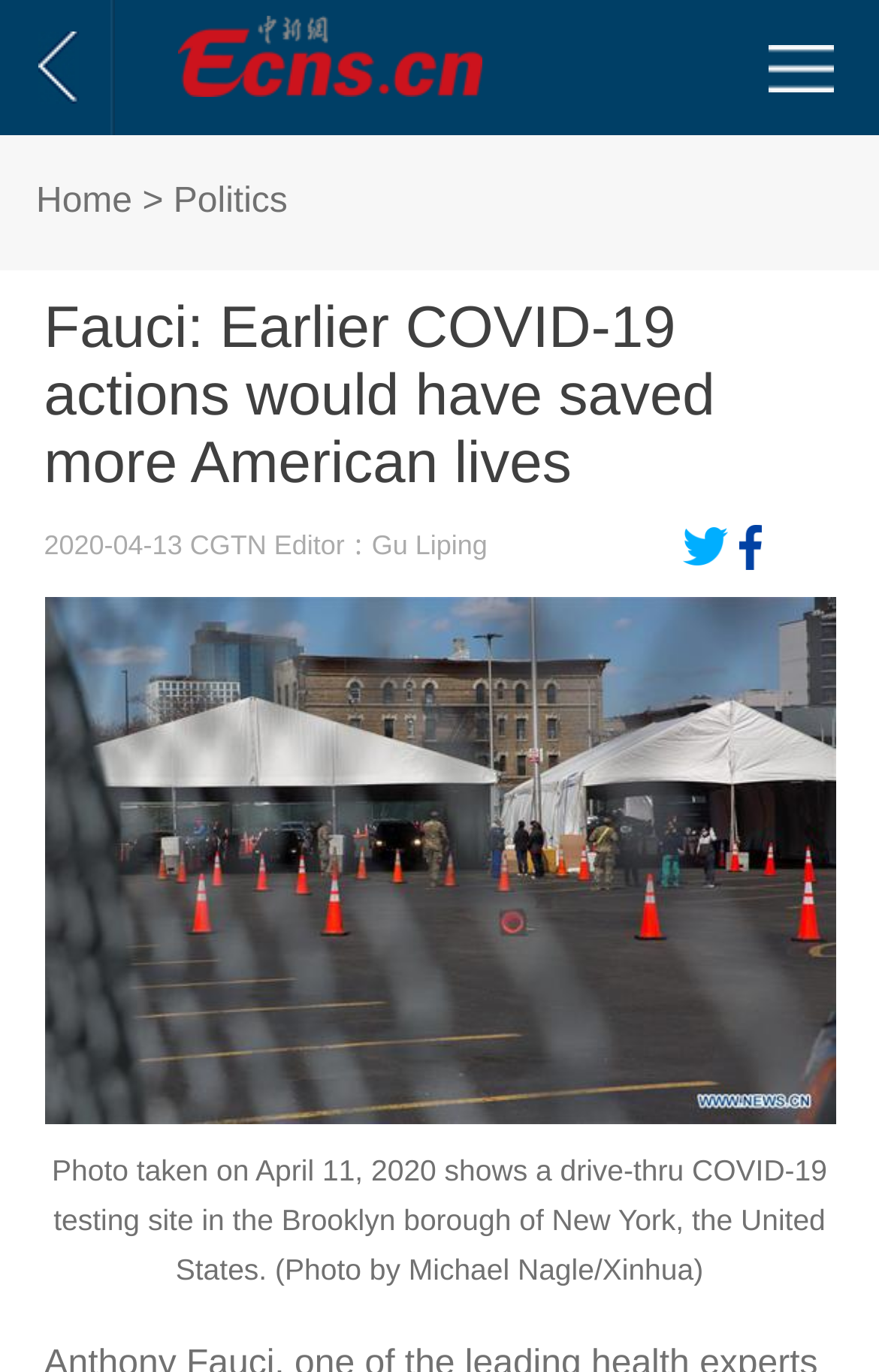Could you identify the text that serves as the heading for this webpage?

Fauci: Earlier COVID-19 actions would have saved more American lives